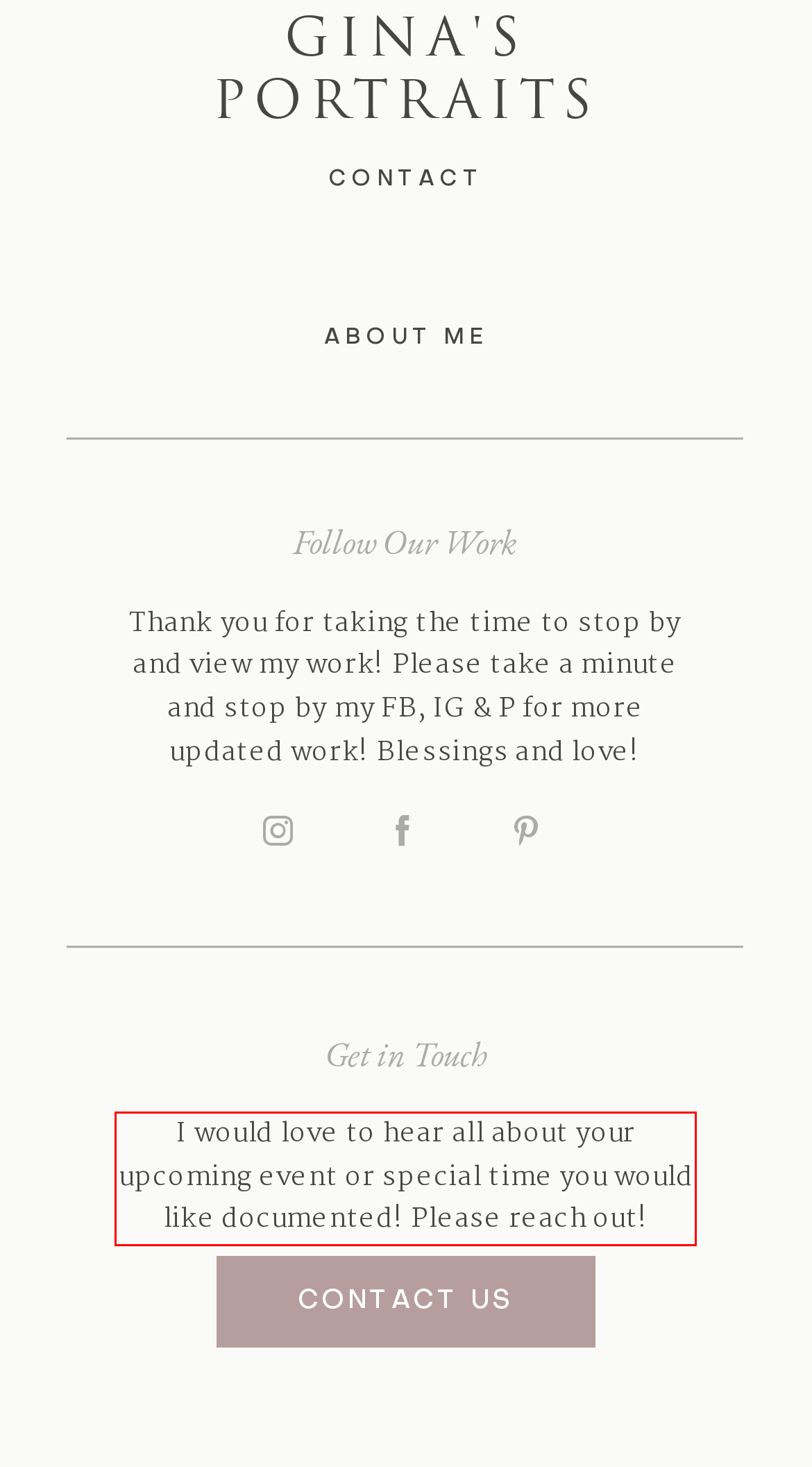You are provided with a webpage screenshot that includes a red rectangle bounding box. Extract the text content from within the bounding box using OCR.

I would love to hear all about your upcoming event or special time you would like documented! Please reach out!